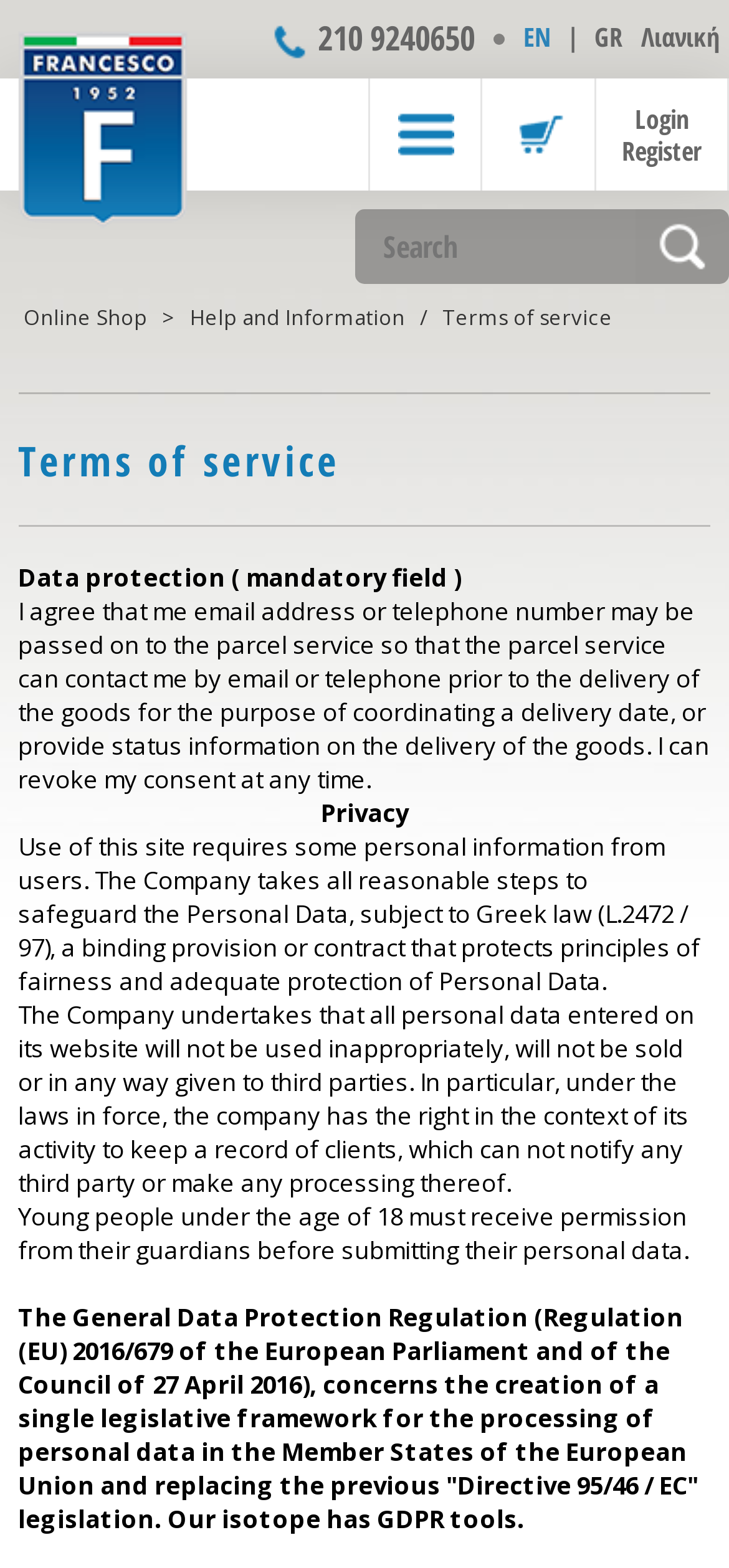Provide the bounding box coordinates for the area that should be clicked to complete the instruction: "Click the 'Login Register' button".

[0.818, 0.05, 0.997, 0.122]